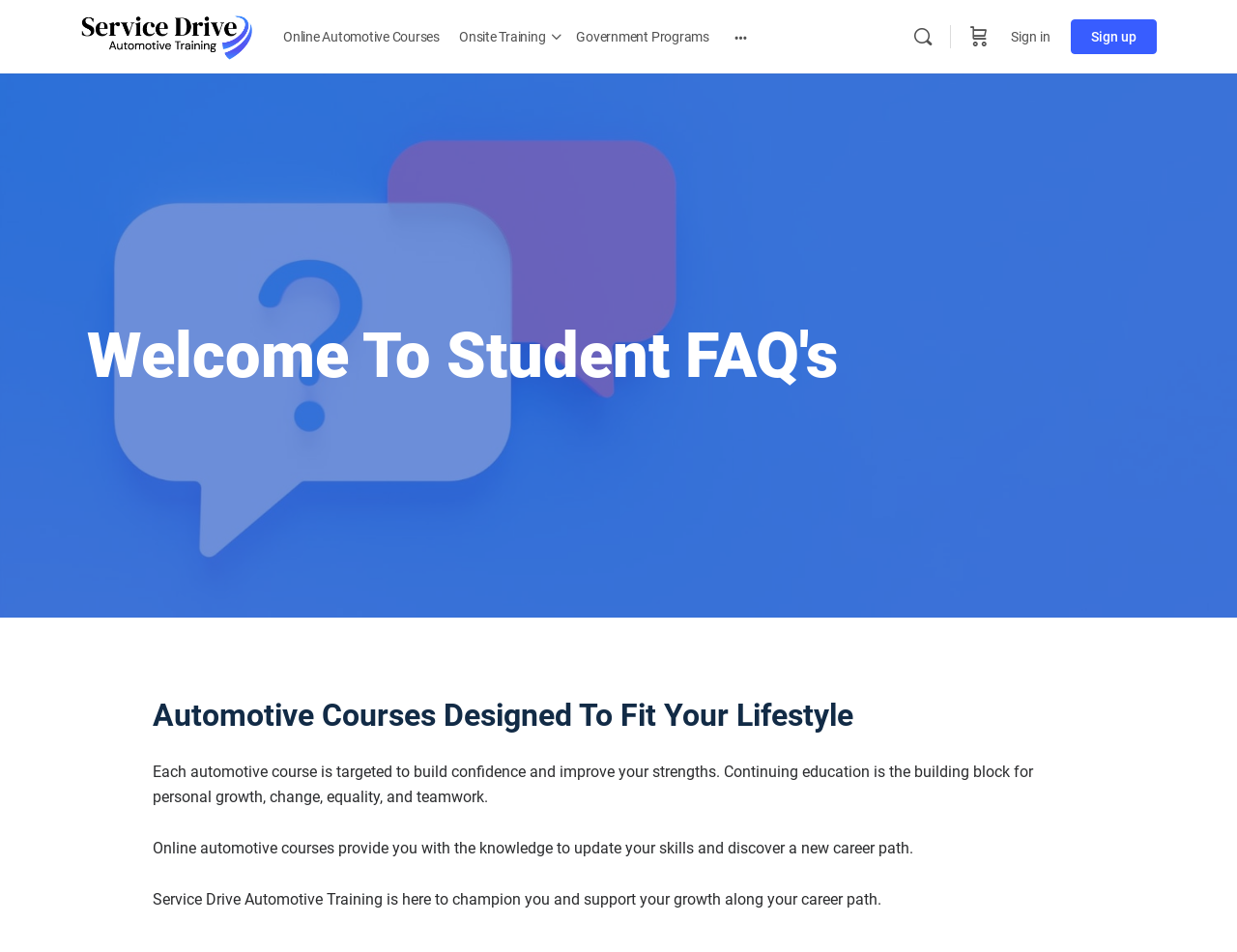What type of training does the website offer?
Based on the screenshot, respond with a single word or phrase.

Automotive training